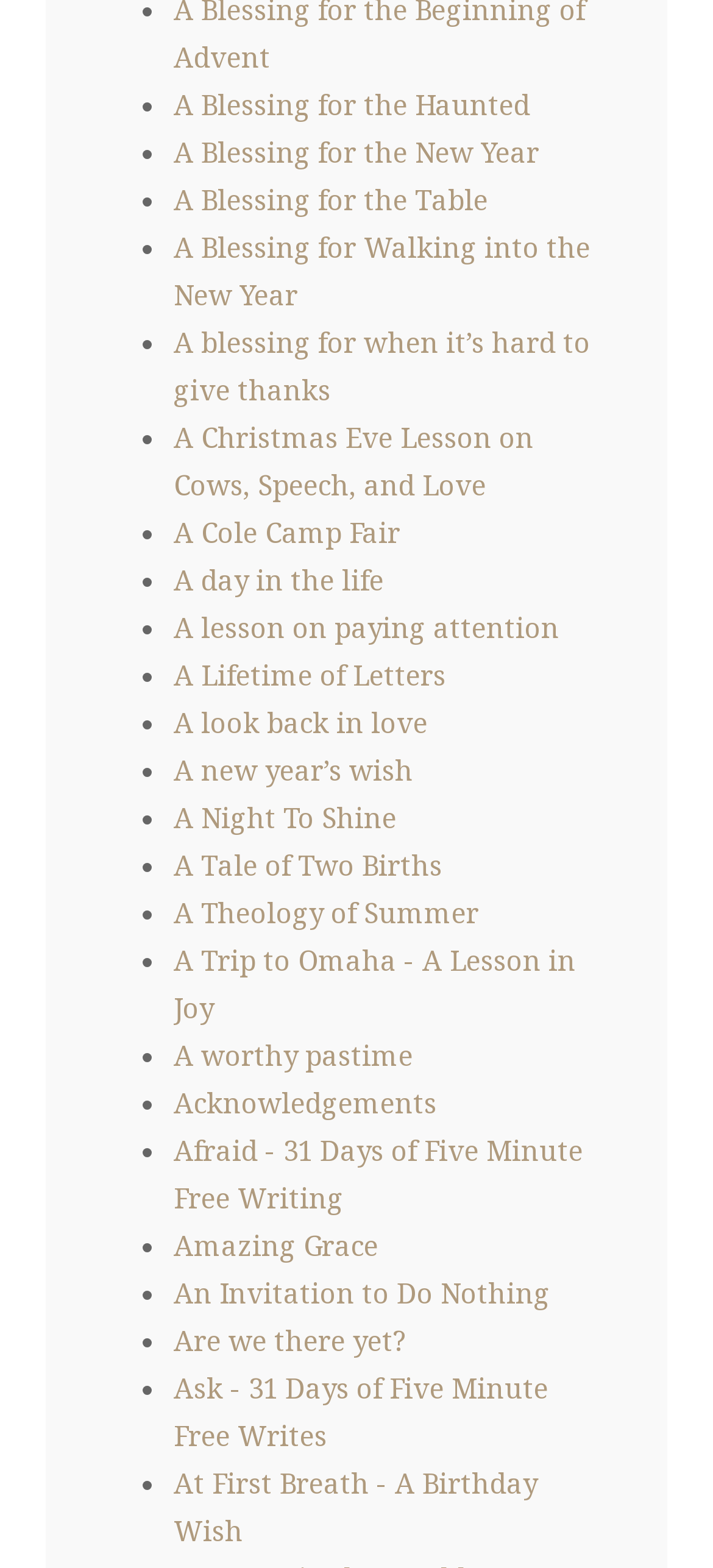Find and specify the bounding box coordinates that correspond to the clickable region for the instruction: "Open 'A Tale of Two Births'".

[0.244, 0.54, 0.621, 0.563]